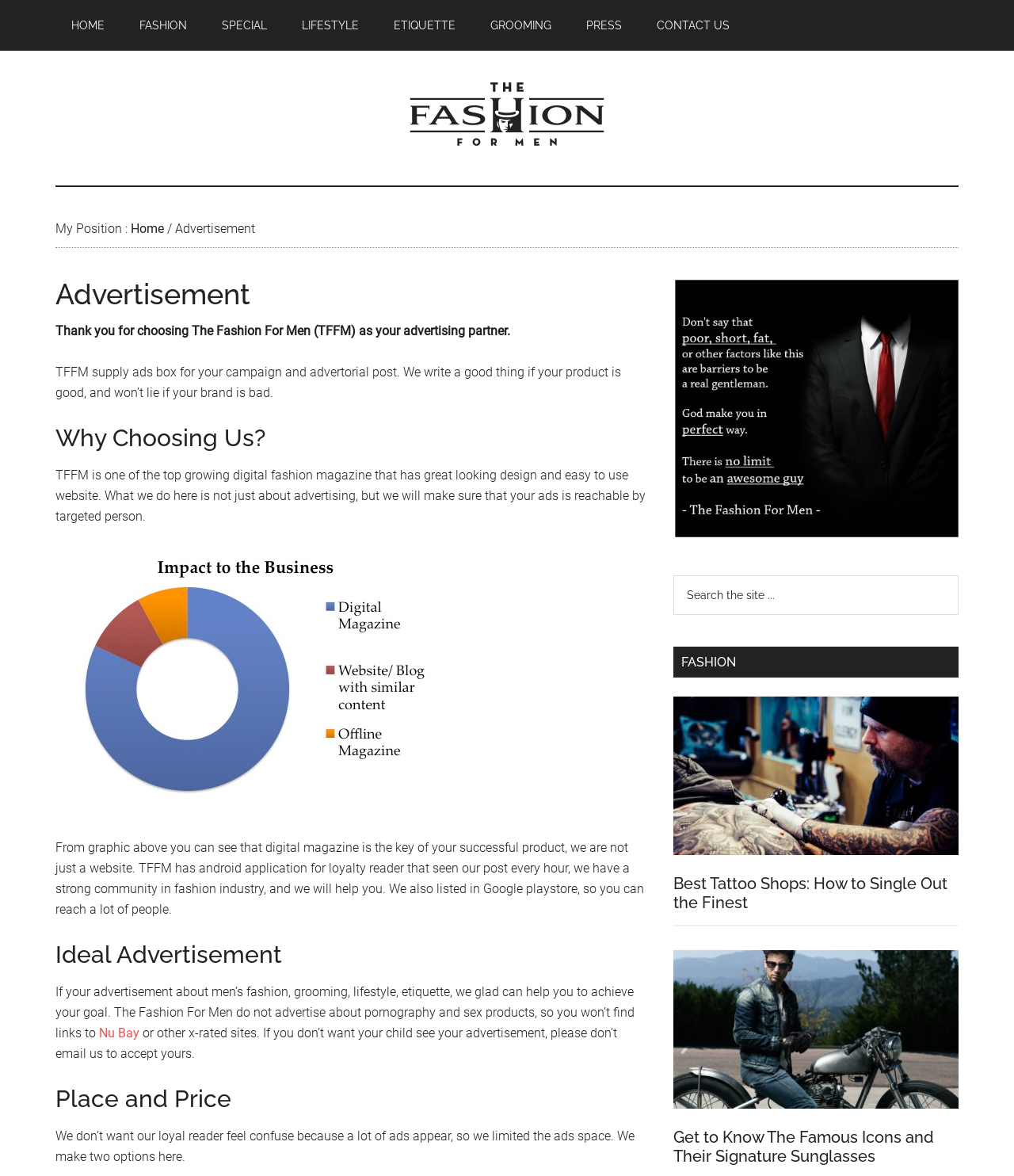Construct a thorough caption encompassing all aspects of the webpage.

The webpage is an advertisement page for "The Fashion For Men" (TFFM) digital magazine. At the top, there is a navigation bar with 9 links: "HOME", "FASHION", "SPECIAL", "LIFESTYLE", "ETIQUETTE", "GROOMING", "PRESS", and "CONTACT US". Below the navigation bar, there is a large link "The Fashion For Men" and a static text "My Position :". 

On the left side of the page, there is a section with a heading "Advertisement" and several paragraphs of text describing the benefits of advertising with TFFM, including their targeted audience and digital presence. There is also an image with the text "impact" and a link to learn more. 

Further down, there are sections with headings "Why Choosing Us?", "Ideal Advertisement", and "Place and Price", each with descriptive text about TFFM's services and policies. 

On the right side of the page, there is an image of "The Fashion For Men" logo, a search bar with a button, and a heading "FASHION" followed by an article titled "Best Tattoo Shops: How to Single Out the Finest" and another article titled "Get to Know The Famous Icons and Their Signature Sunglasses".